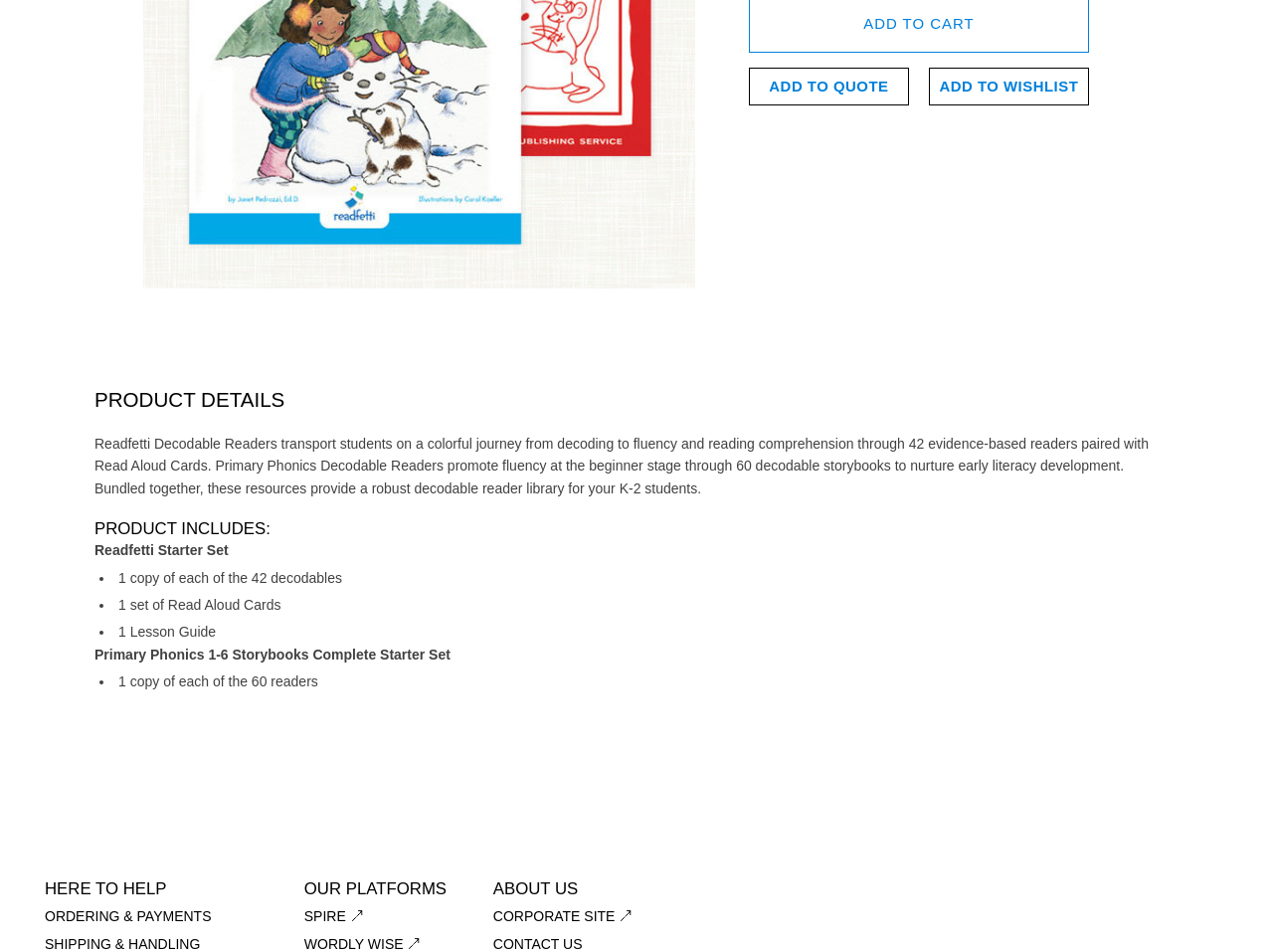Bounding box coordinates are specified in the format (top-left x, top-left y, bottom-right x, bottom-right y). All values are floating point numbers bounded between 0 and 1. Please provide the bounding box coordinate of the region this sentence describes: Privacy Policy

[0.387, 0.963, 0.478, 0.979]